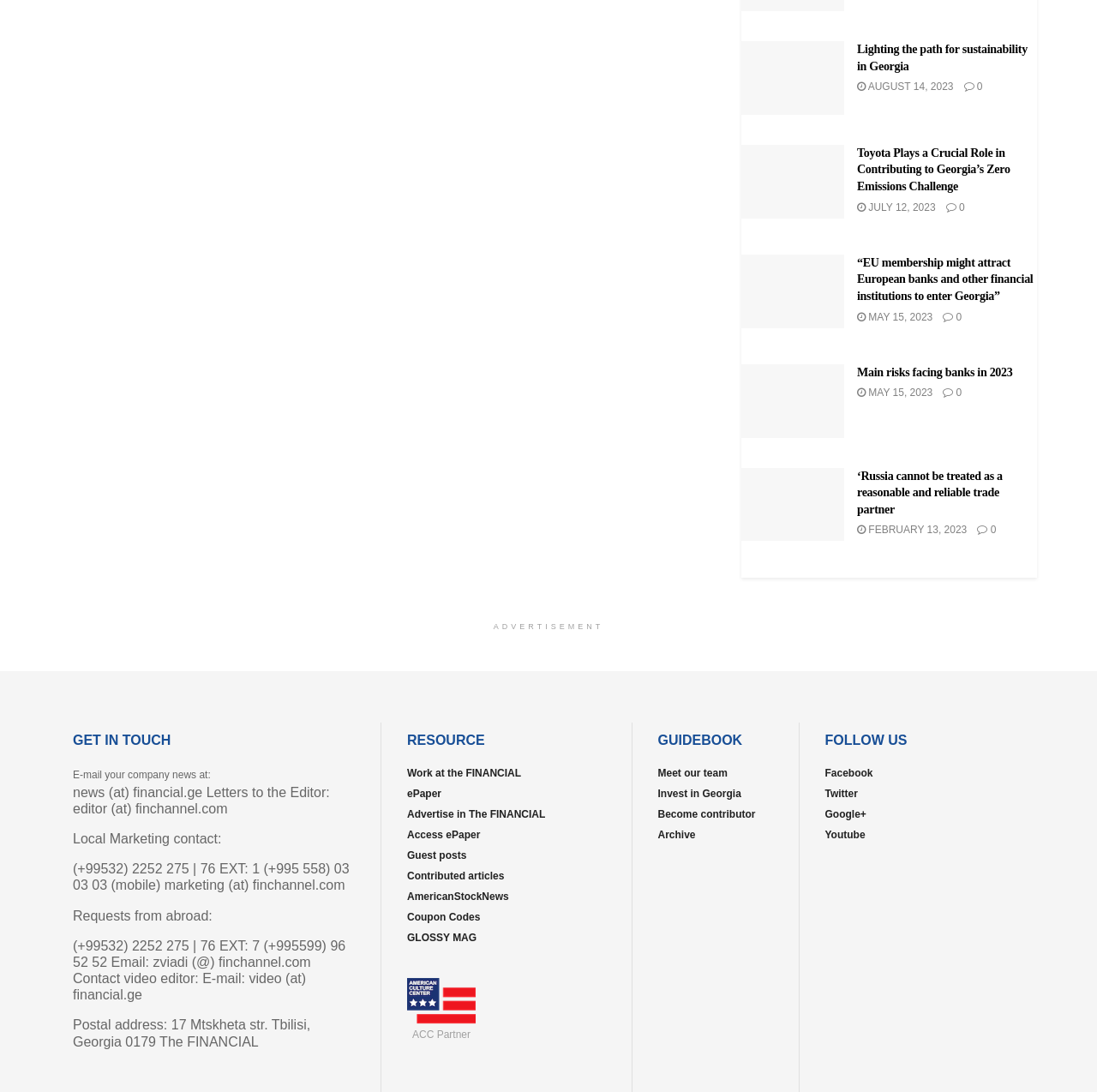Respond concisely with one word or phrase to the following query:
What is the purpose of the 'FOLLOW US' section?

Social media links